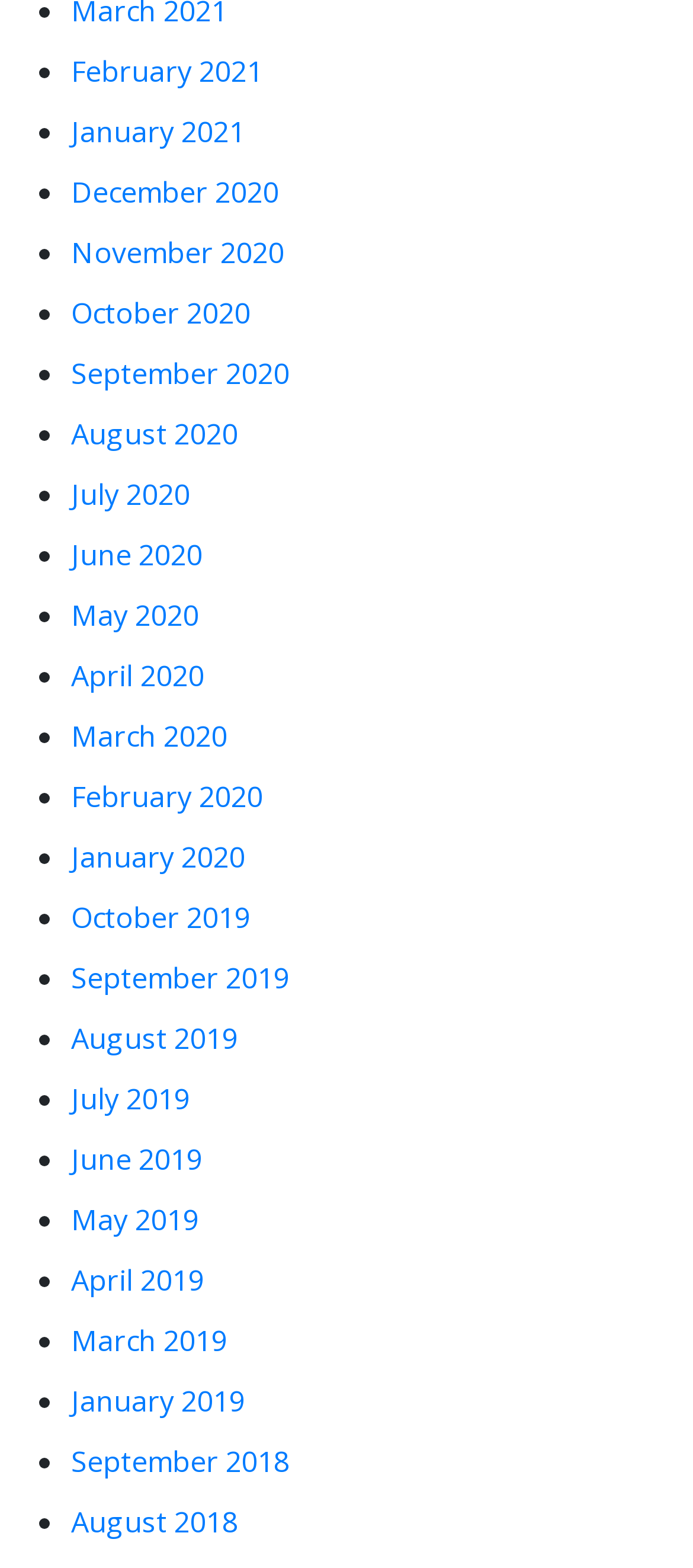Extract the bounding box of the UI element described as: "May 2020".

[0.103, 0.38, 0.287, 0.405]